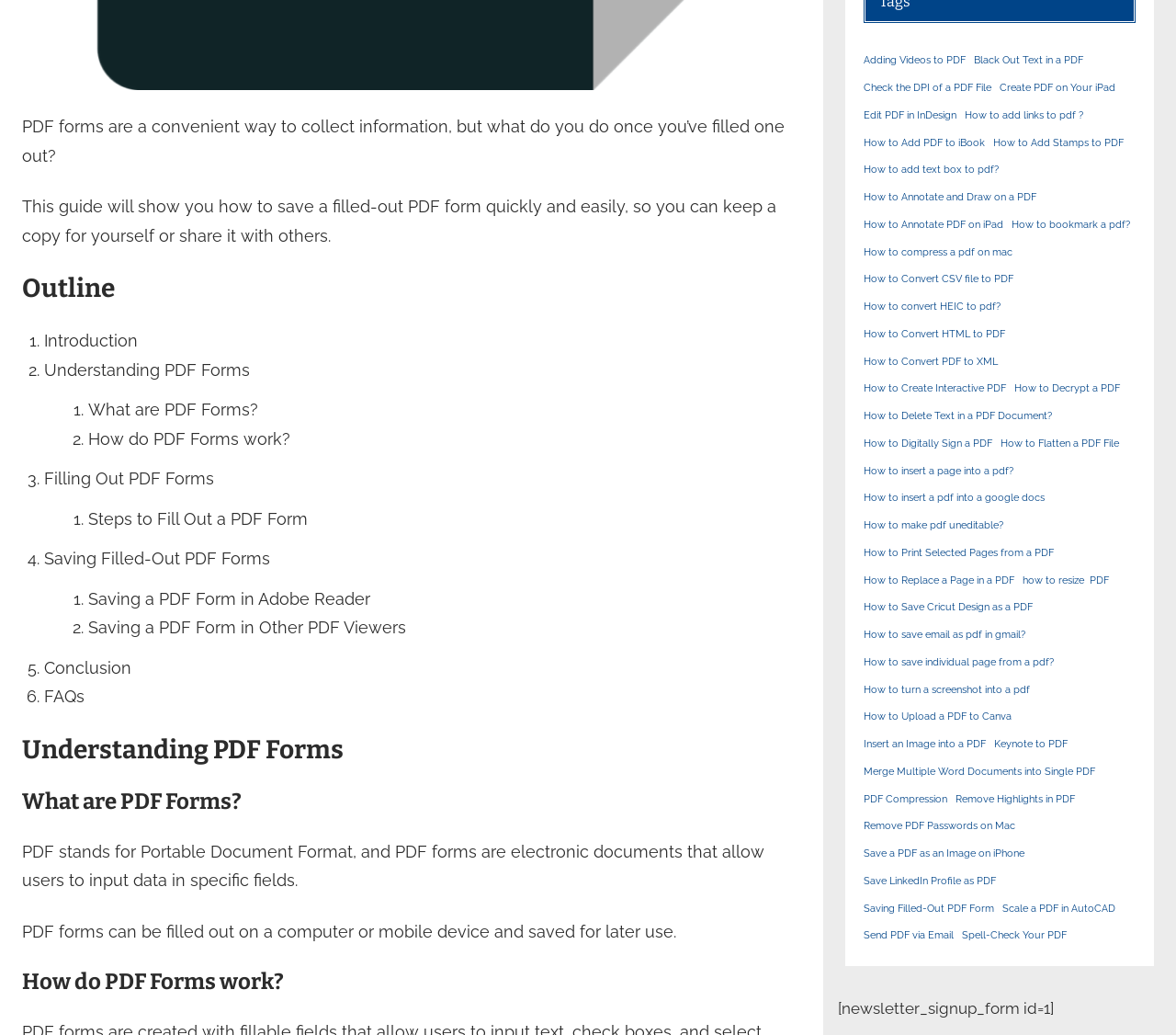Please identify the bounding box coordinates of the element's region that needs to be clicked to fulfill the following instruction: "Explore 'How to add links to pdf?'". The bounding box coordinates should consist of four float numbers between 0 and 1, i.e., [left, top, right, bottom].

[0.82, 0.103, 0.921, 0.12]